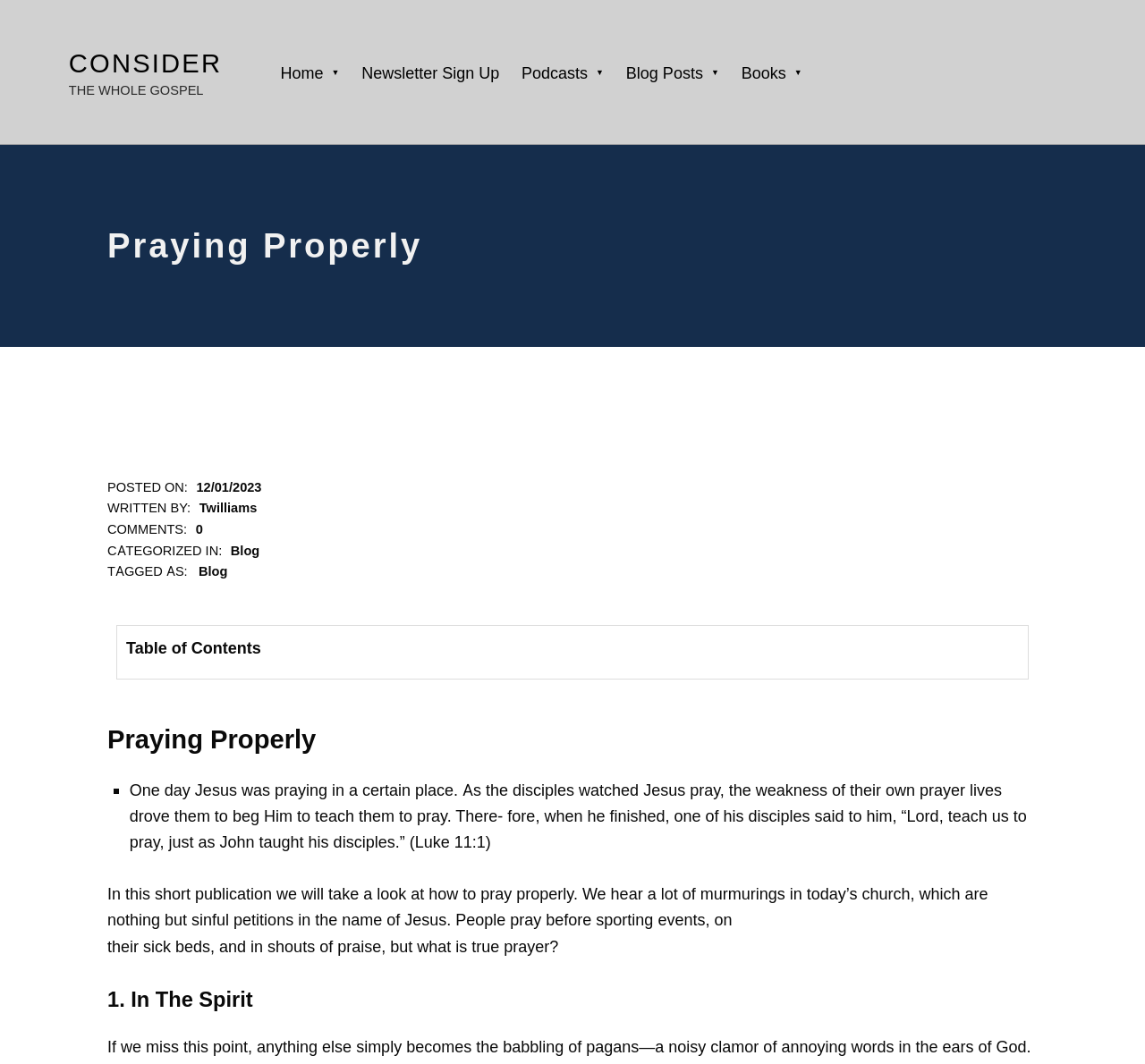What is the name of the author of the blog post?
Offer a detailed and full explanation in response to the question.

The name of the author can be found in the footer section of the blog post, where it says 'WRITTEN BY: Twilliams'.